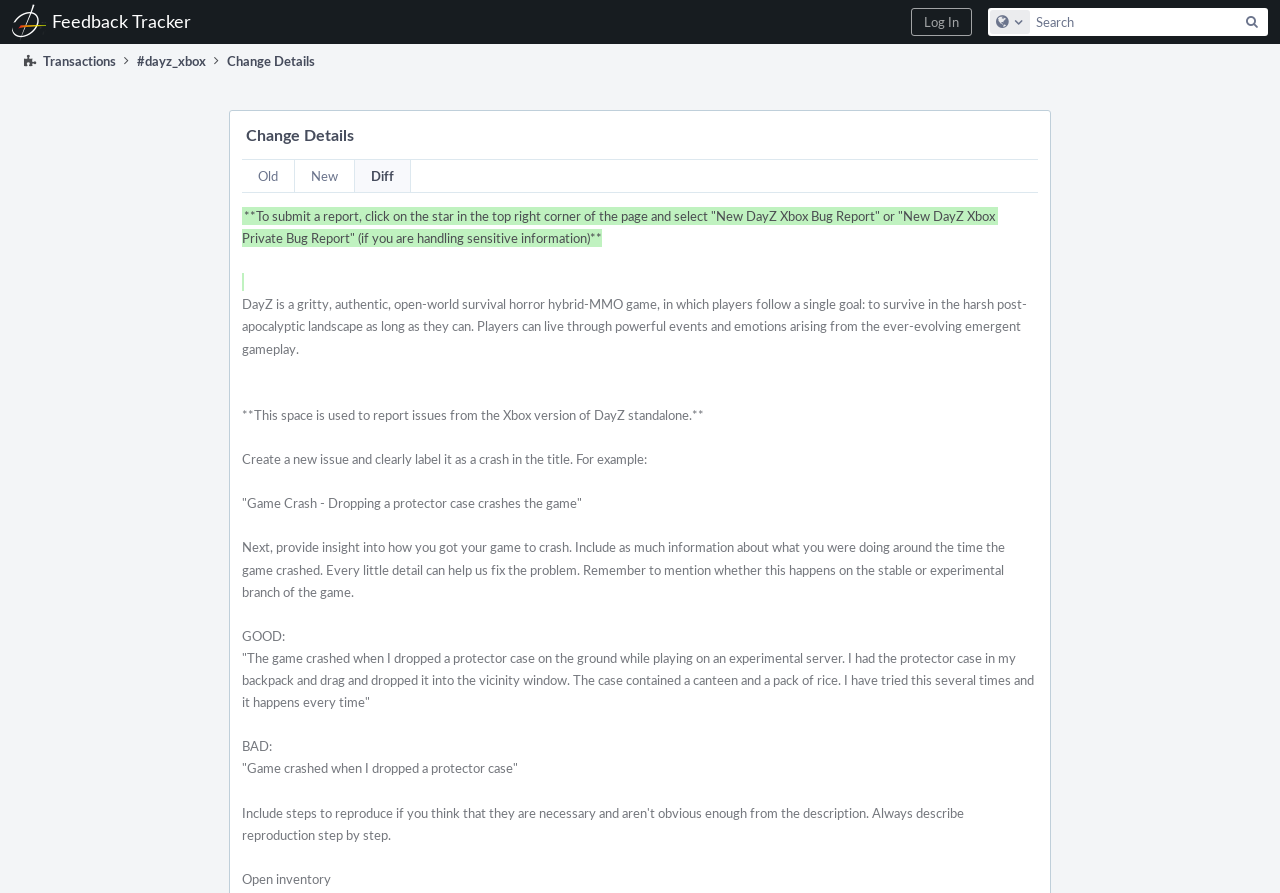Offer a meticulous description of the webpage's structure and content.

The webpage is titled "Change Details" and has a prominent search bar at the top right corner, consisting of a textbox and a search button with a magnifying glass icon. To the left of the search bar, there are two buttons: "Configure Global Search" and "Log In". 

At the top left corner, there is a link to "Home Feedback Tracker". Below it, there are three navigation links: "Transactions", a link to "#dayz_xbox", and the current page "Change Details", which is also a heading. 

The main content of the page is divided into three sections, represented by links "Old", "New", and "Diff", which are aligned horizontally. Below these links, there is a paragraph of instructional text that explains how to submit a report, including the steps to click on the star in the top right corner of the page and select the appropriate report type.